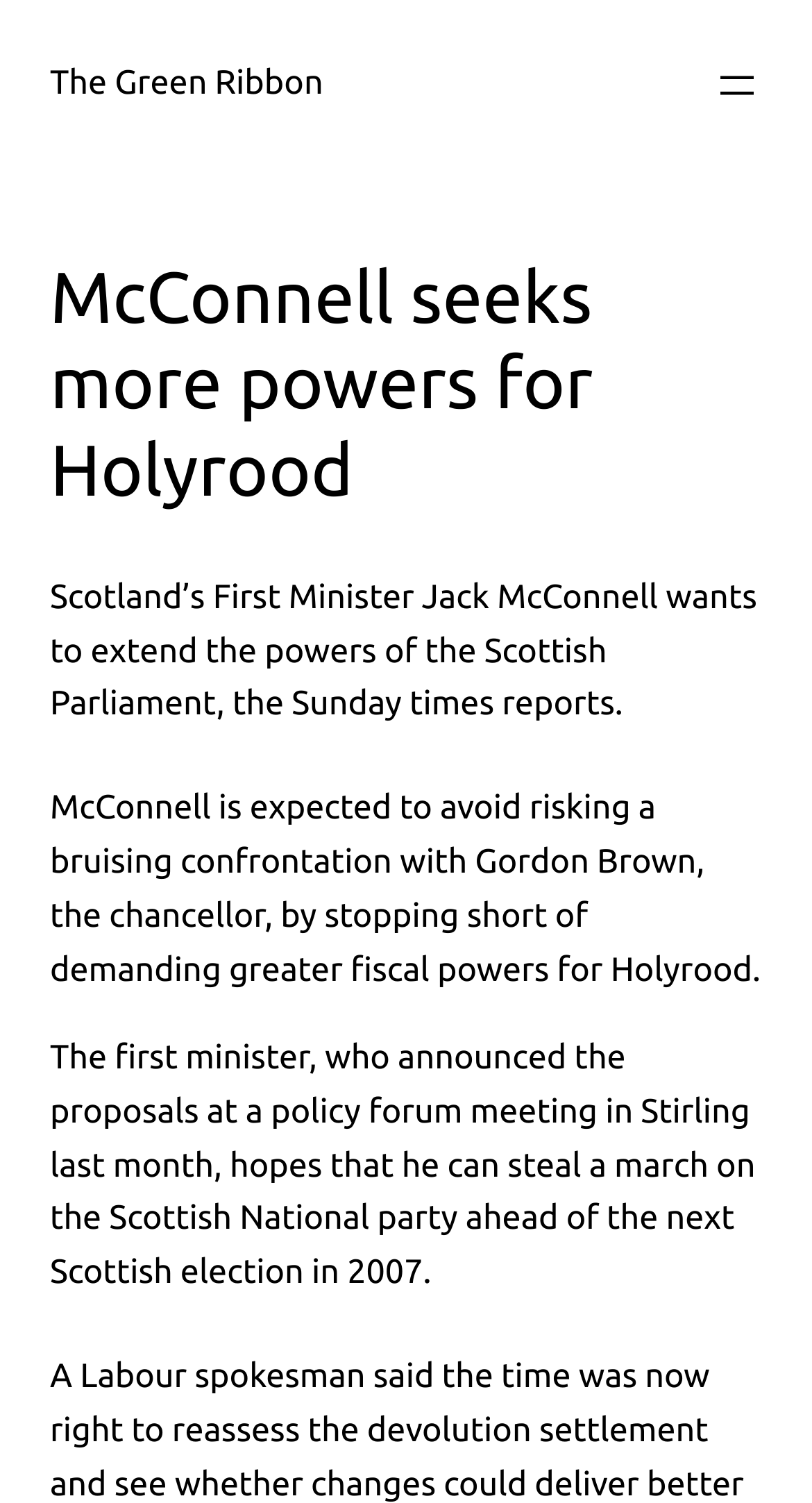Please respond in a single word or phrase: 
When is the next Scottish election?

2007